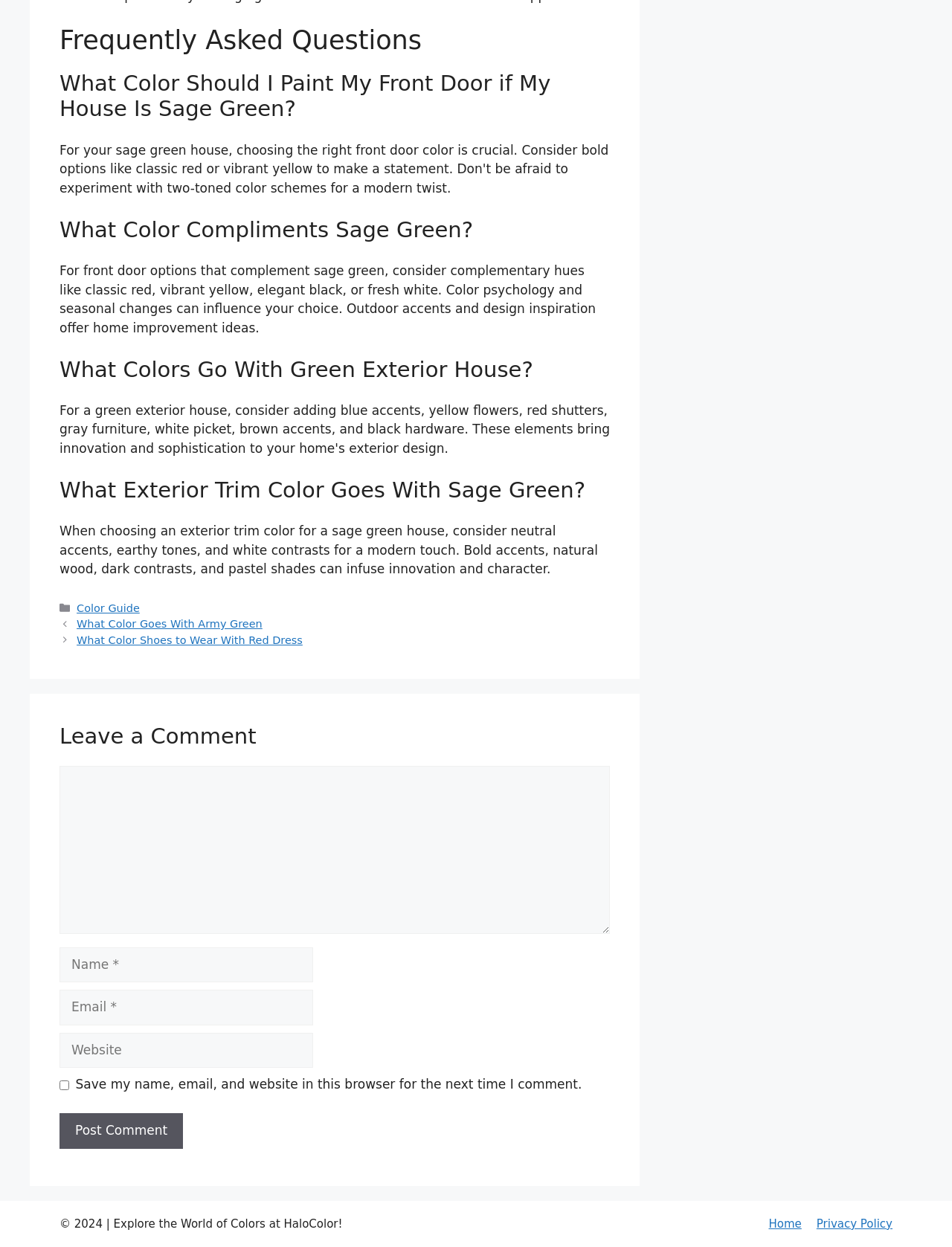Using the provided element description: "Home", determine the bounding box coordinates of the corresponding UI element in the screenshot.

[0.807, 0.976, 0.842, 0.987]